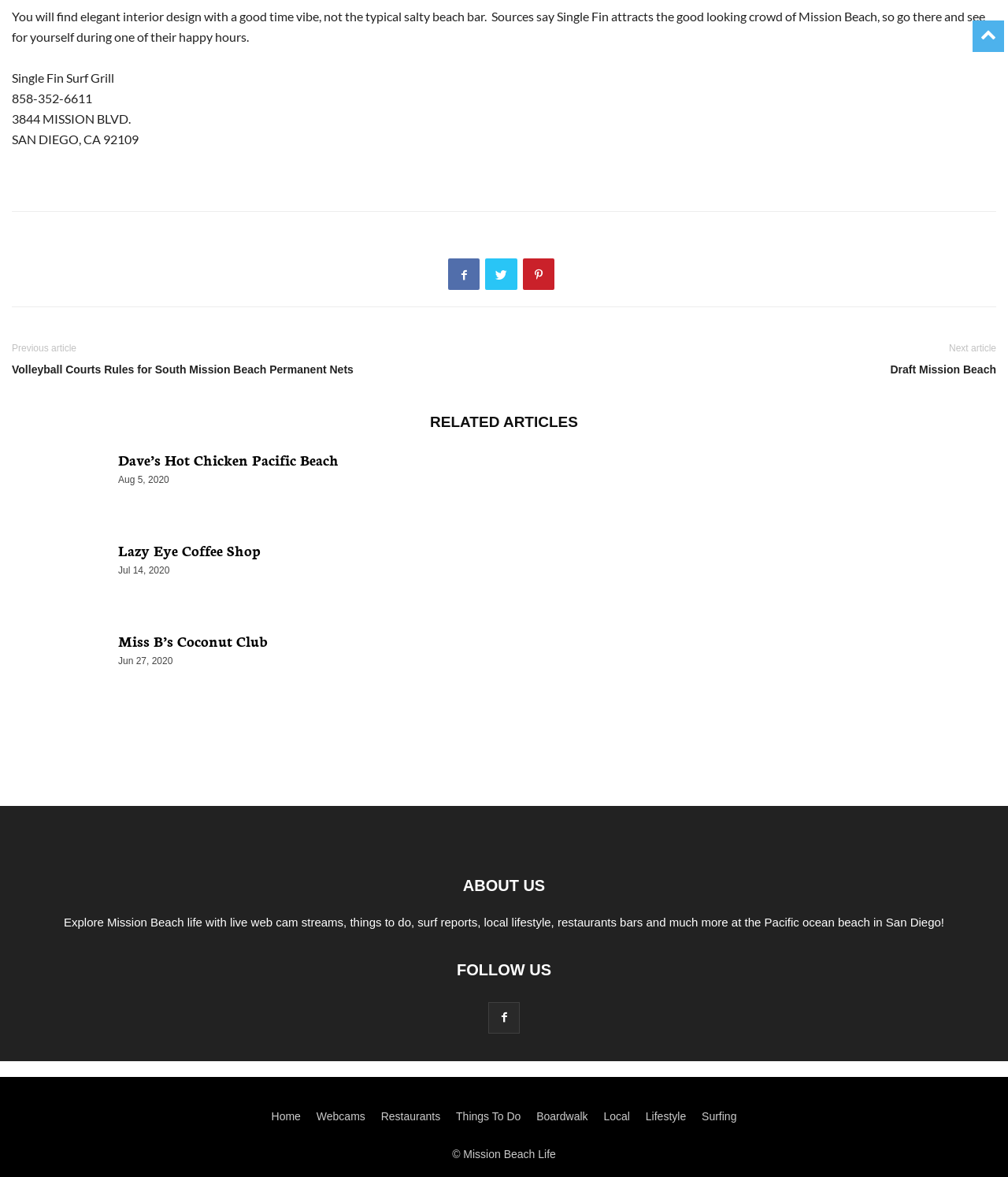Look at the image and write a detailed answer to the question: 
What is the address of Single Fin Surf Grill?

The address of Single Fin Surf Grill is mentioned in the StaticText elements with IDs 161 and 163, which are '3844 MISSION BLVD.' and 'SAN DIEGO, CA 92109' respectively.